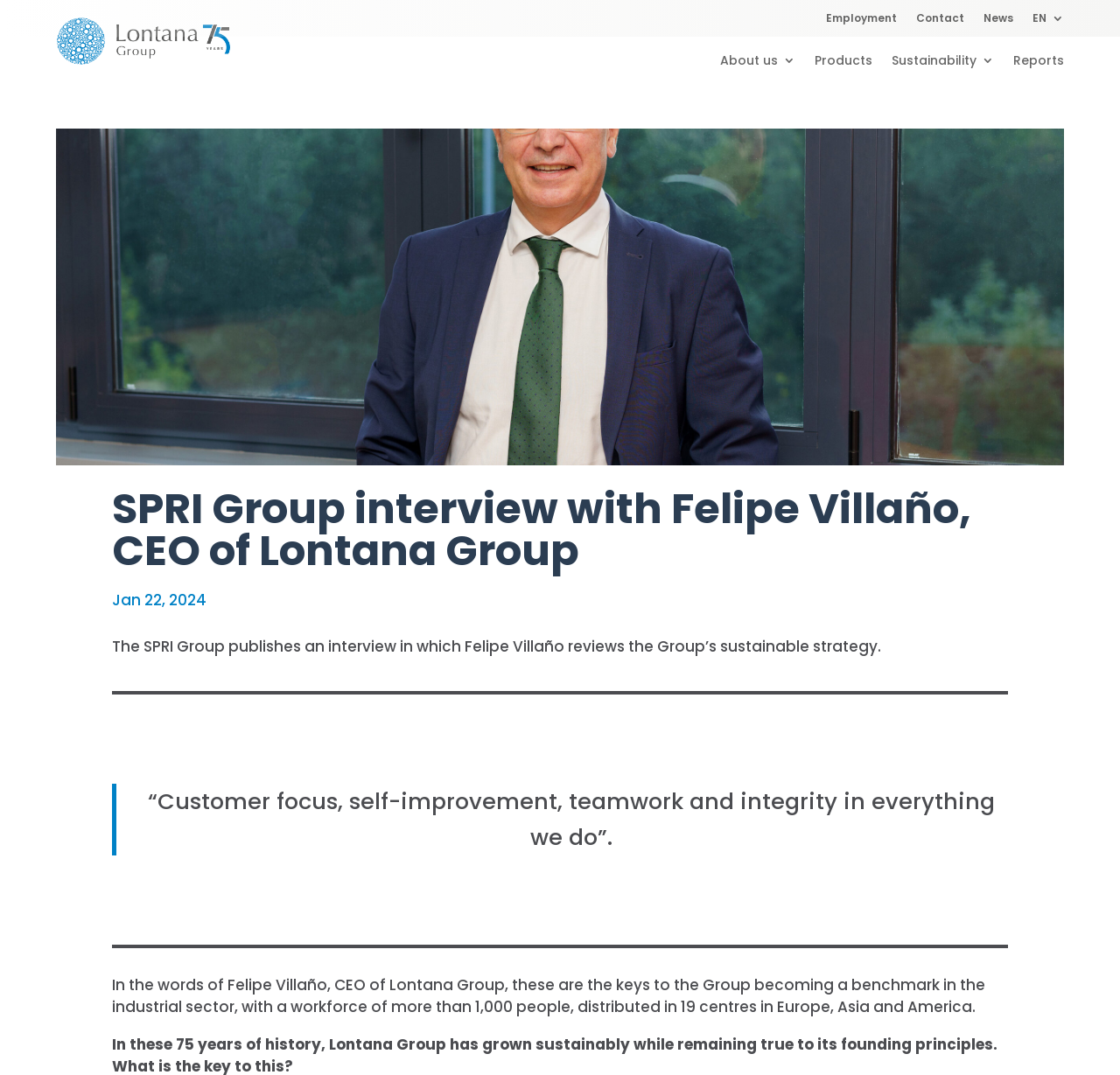Can you extract the headline from the webpage for me?

SPRI Group interview with Felipe Villaño, CEO of Lontana Group